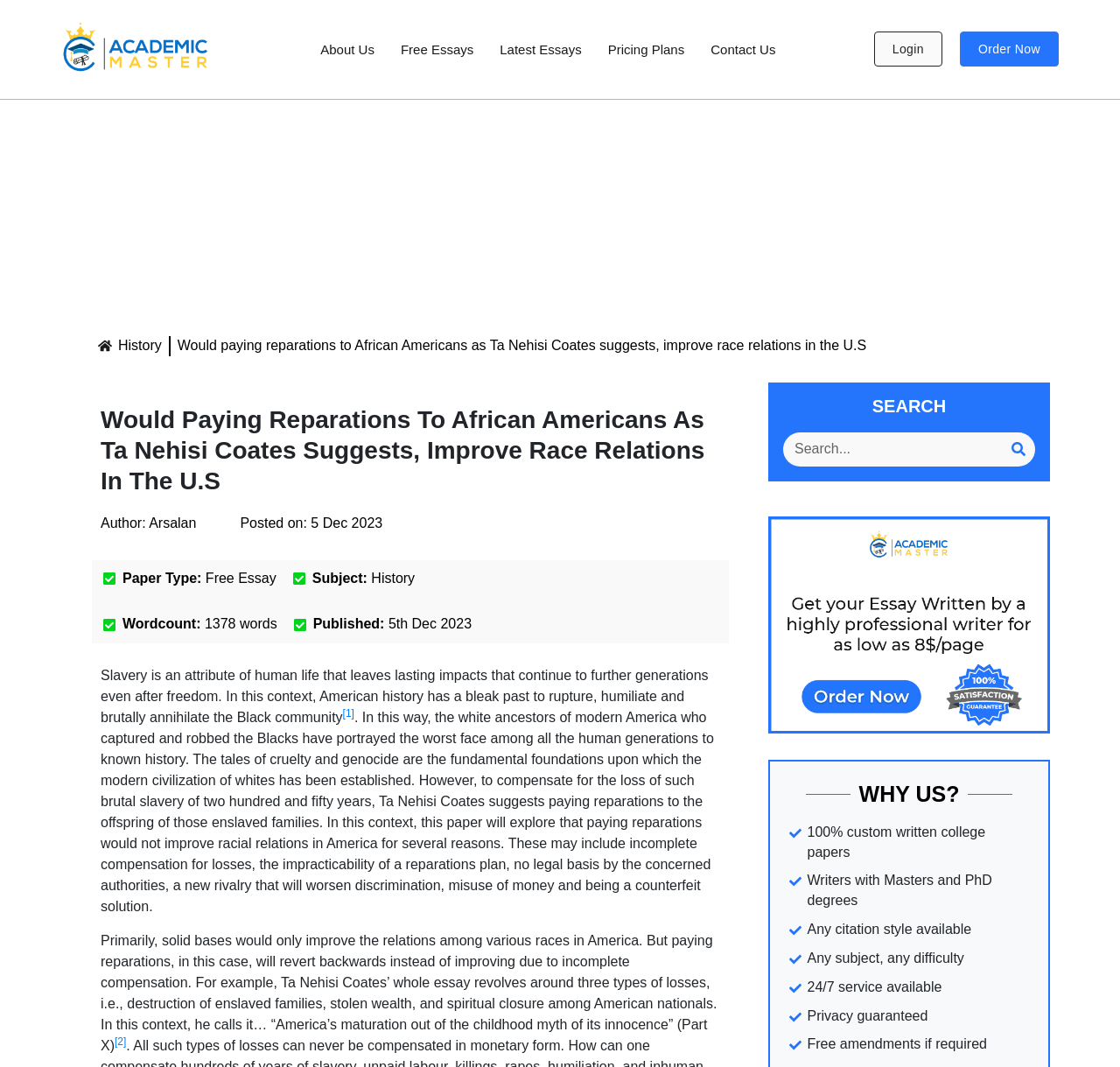Locate the coordinates of the bounding box for the clickable region that fulfills this instruction: "Login to the system".

[0.78, 0.03, 0.841, 0.063]